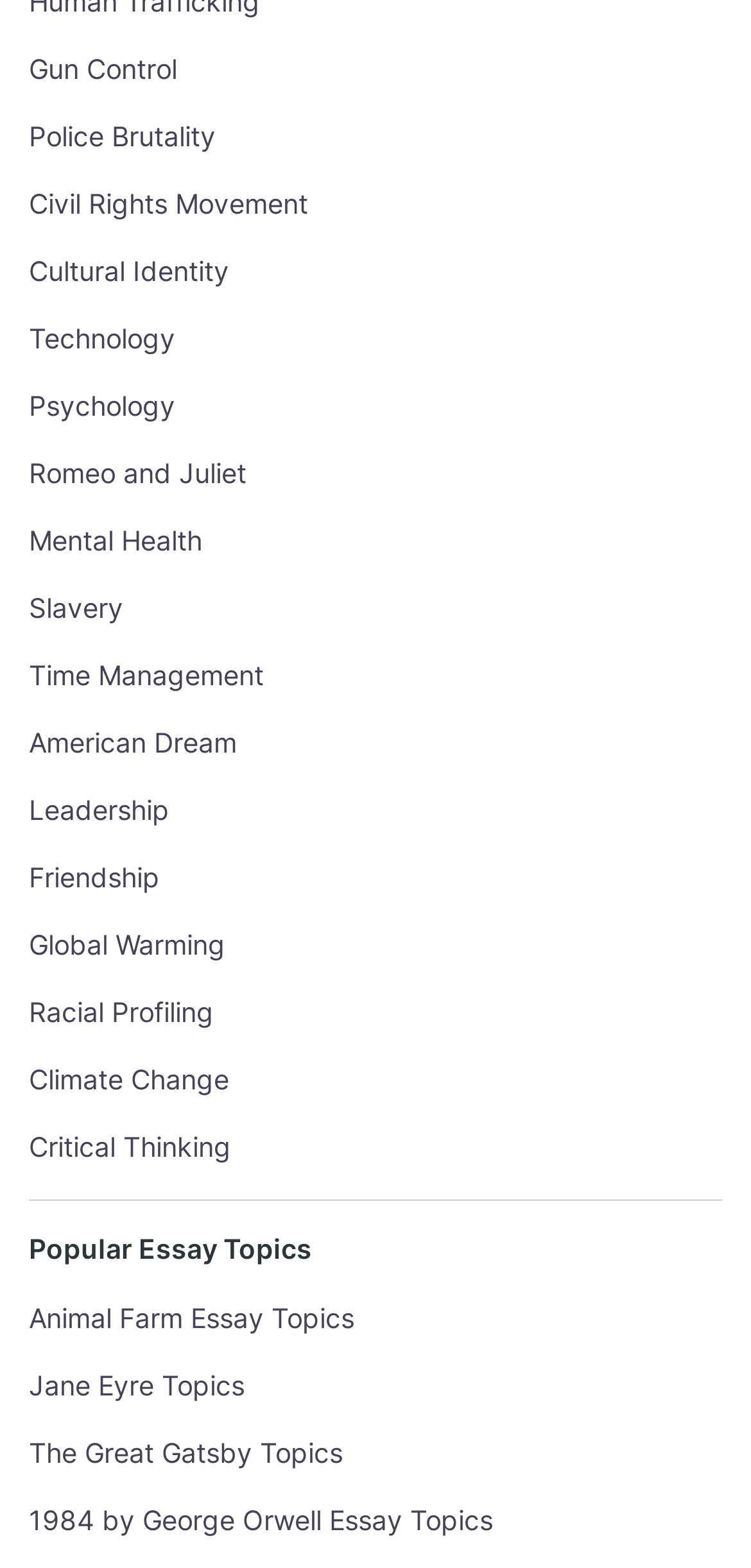How many essay topics are listed under 'Popular Essay Topics'?
From the image, respond with a single word or phrase.

7